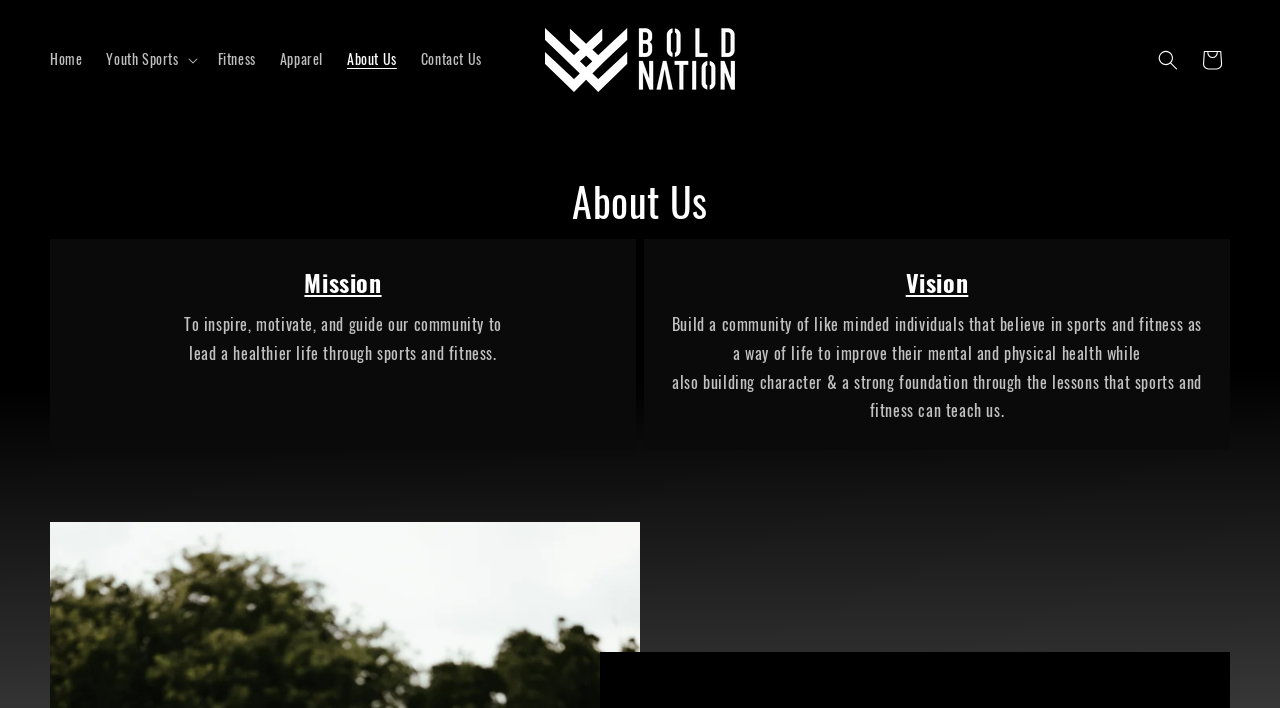Based on the visual content of the image, answer the question thoroughly: What is the mission of Bold Nation?

The mission of Bold Nation can be found in the 'About Us' section, where it is written in a paragraph that starts with 'To inspire, motivate, and guide our community to lead a healthier life through sports and fitness.' This mission statement is a key part of the organization's identity and purpose.